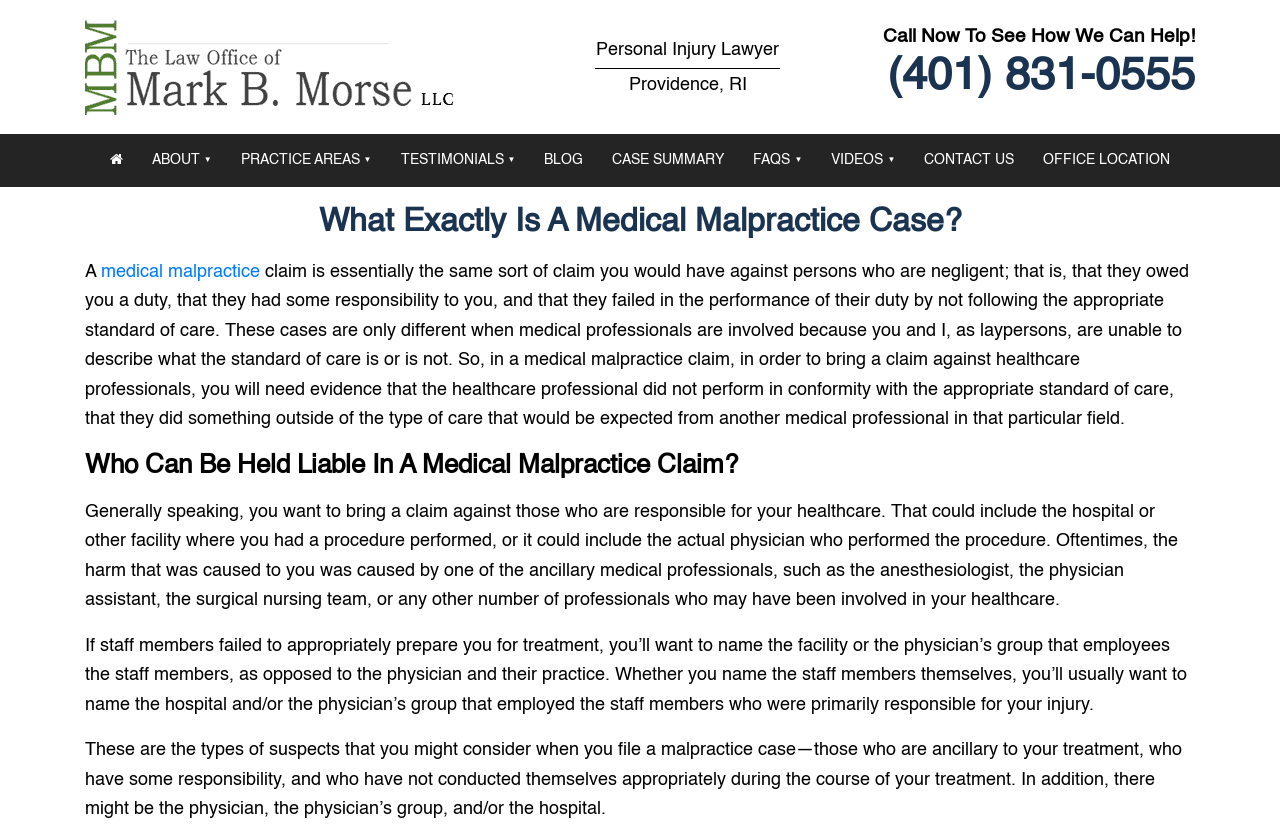Please answer the following question using a single word or phrase: 
What is medical malpractice?

A claim against medical professionals for not following standard of care